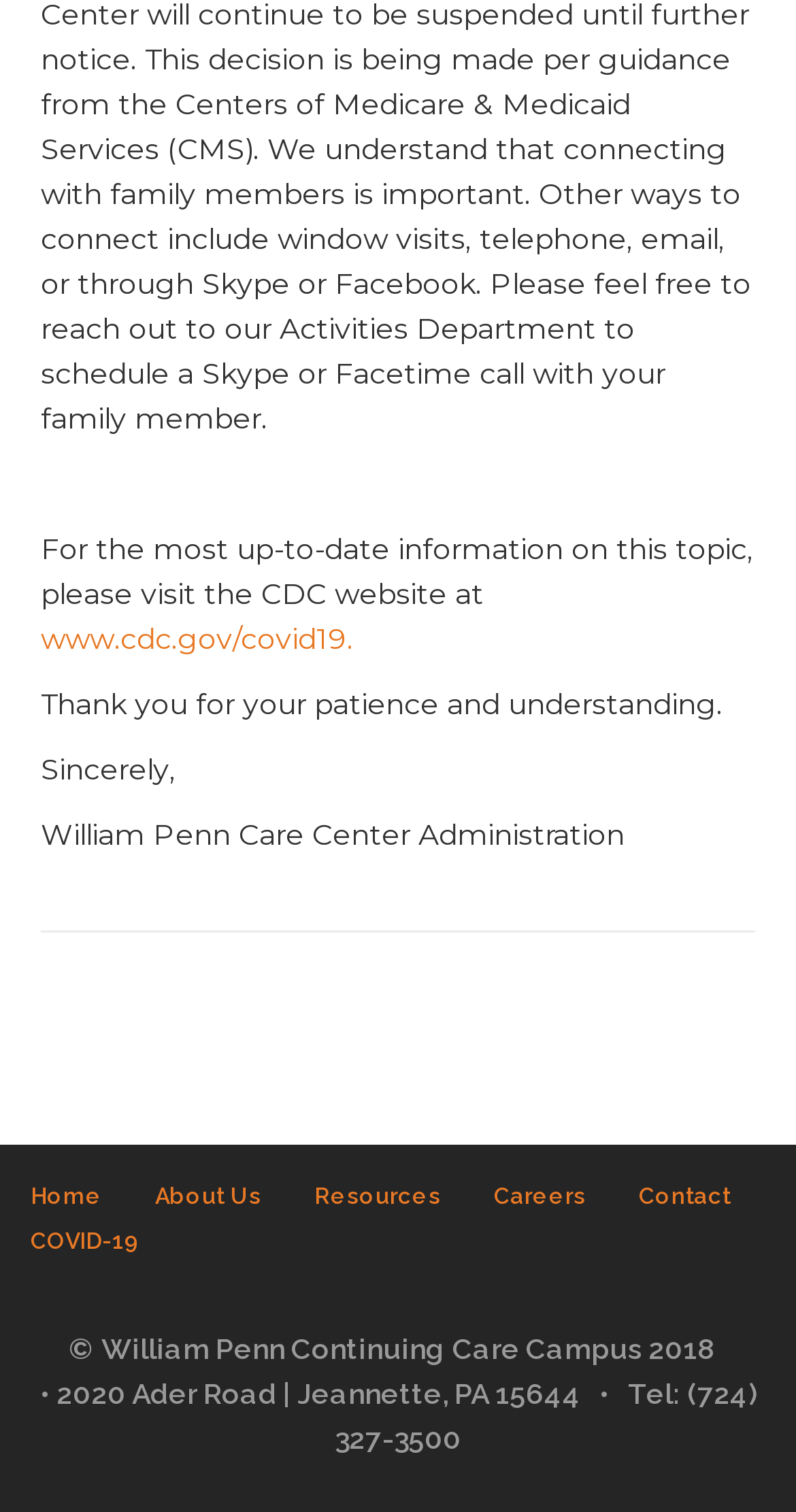What is the name of the care center?
Please provide a single word or phrase as your answer based on the screenshot.

William Penn Care Center